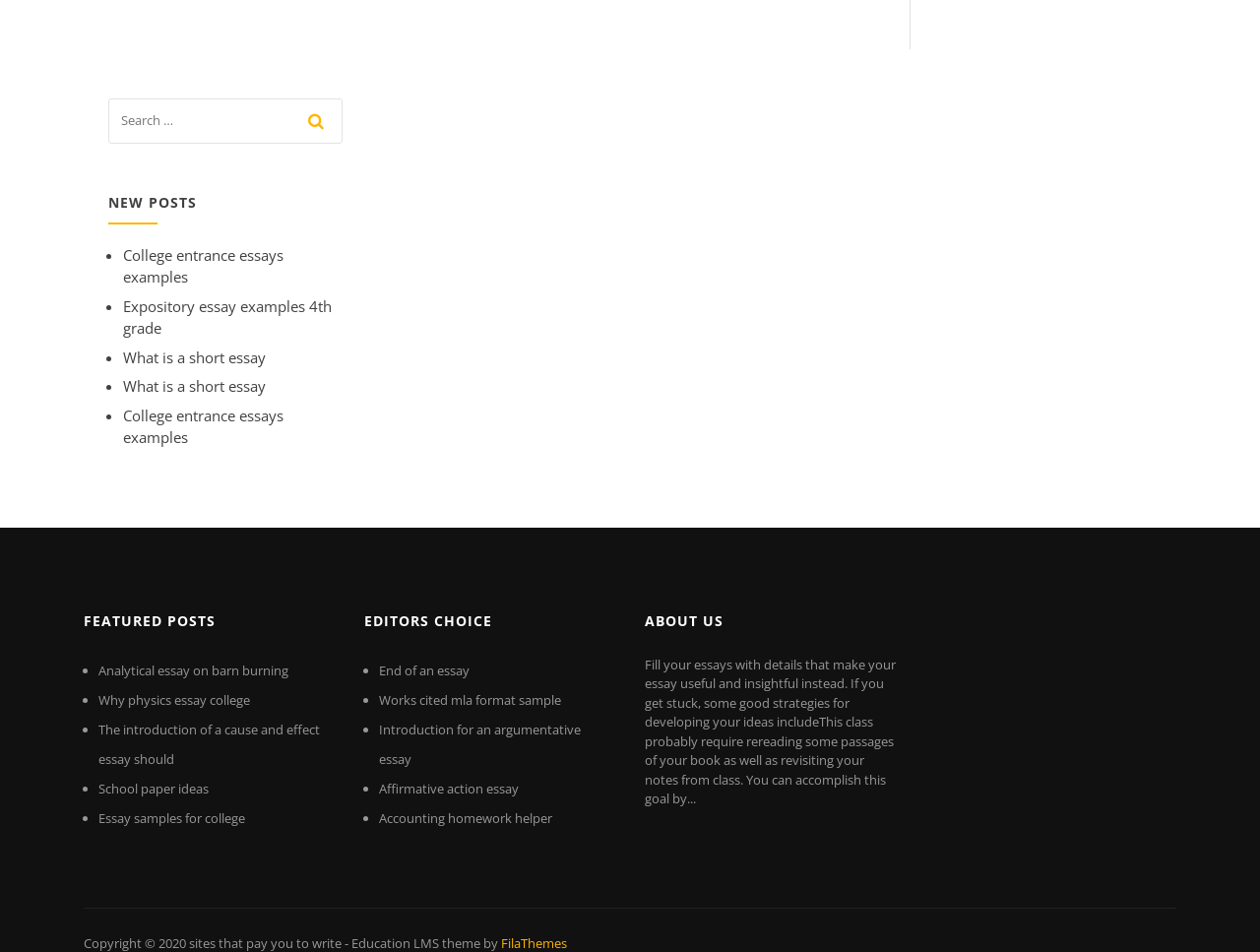Provide the bounding box coordinates of the section that needs to be clicked to accomplish the following instruction: "click on 'sites that pay you to write'."

[0.15, 0.981, 0.271, 1.0]